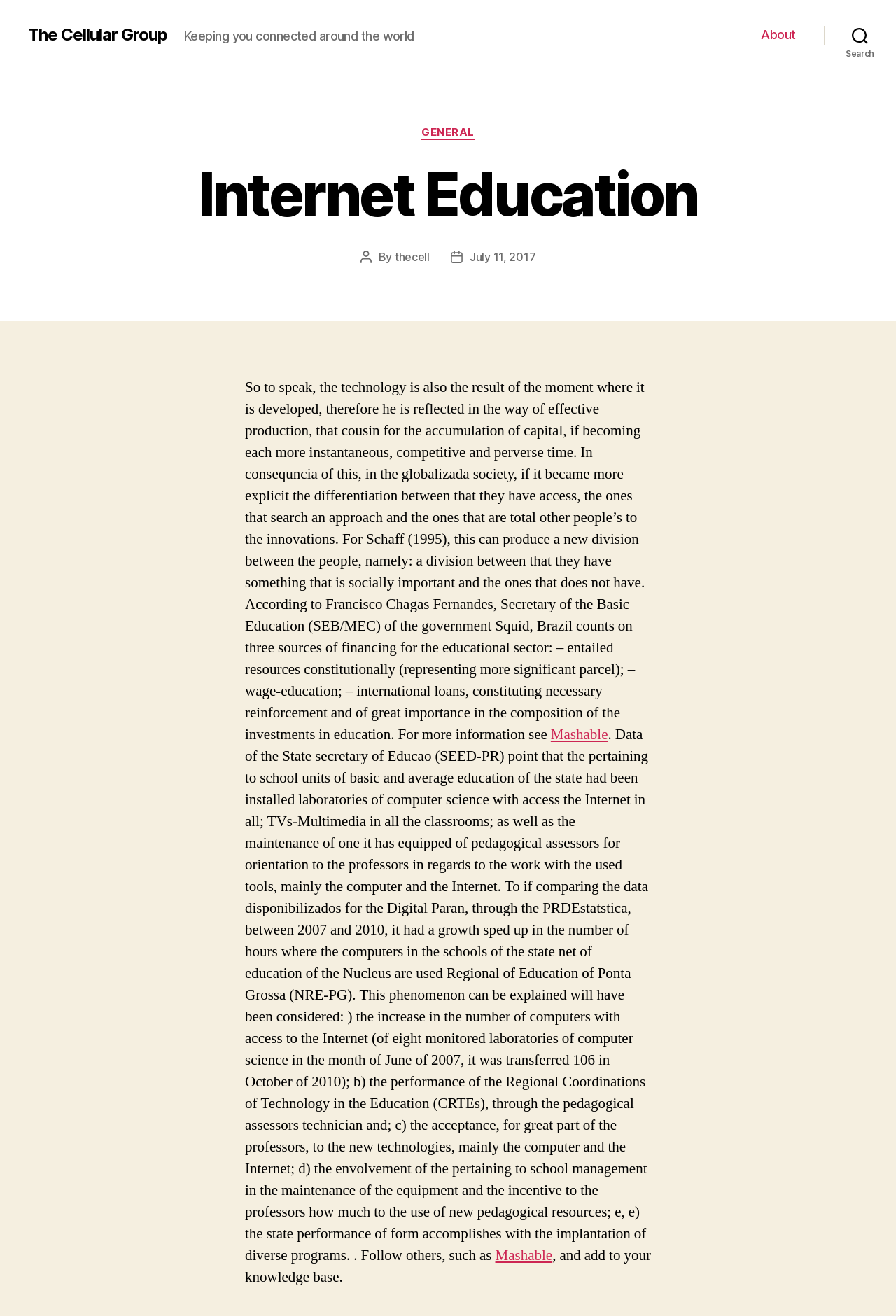Find the bounding box coordinates of the clickable area required to complete the following action: "Click on the 'GENERAL' category link".

[0.47, 0.096, 0.53, 0.106]